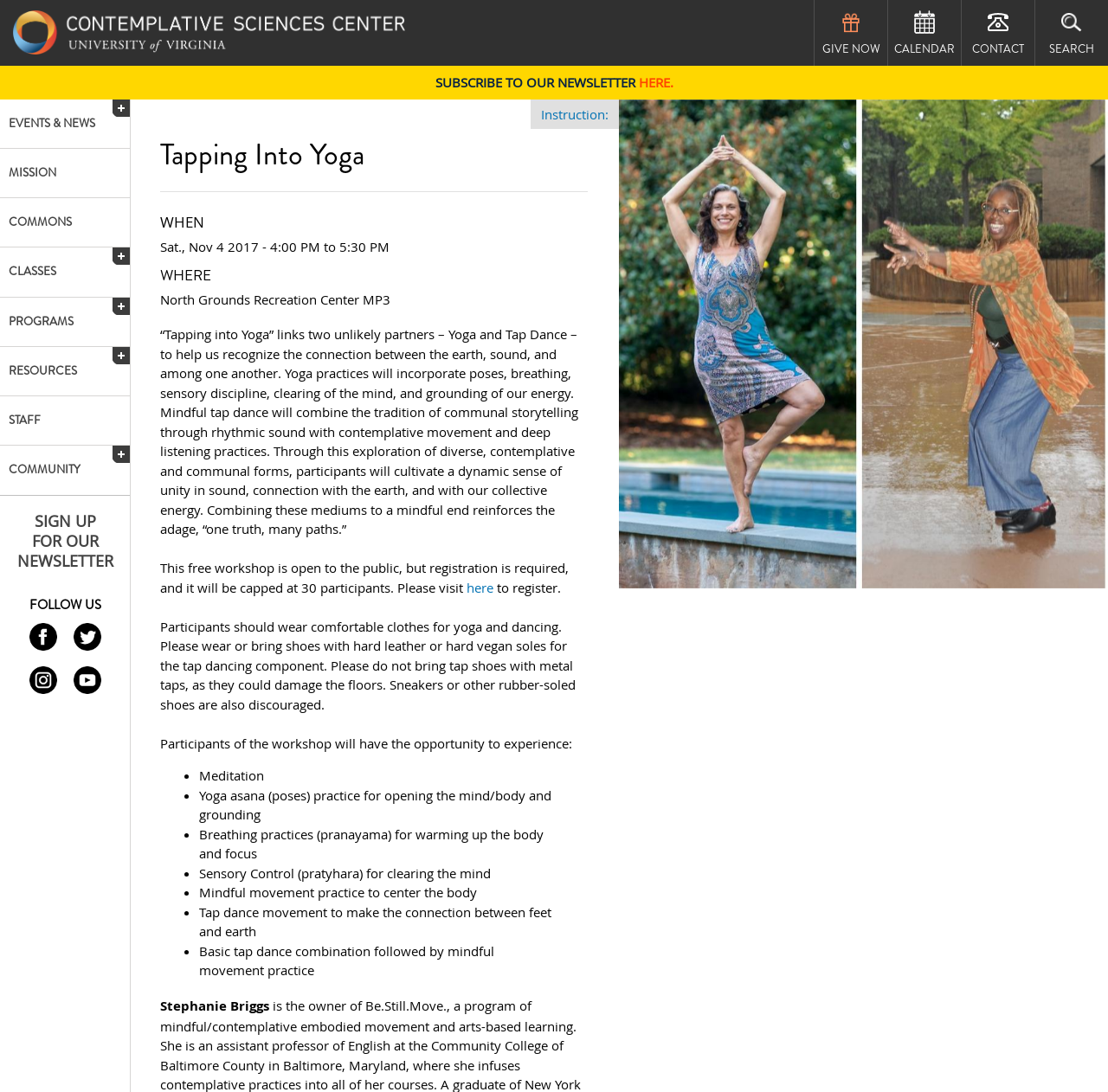Determine the bounding box coordinates of the clickable region to follow the instruction: "Click on 'Give Now'".

[0.735, 0.0, 0.801, 0.06]